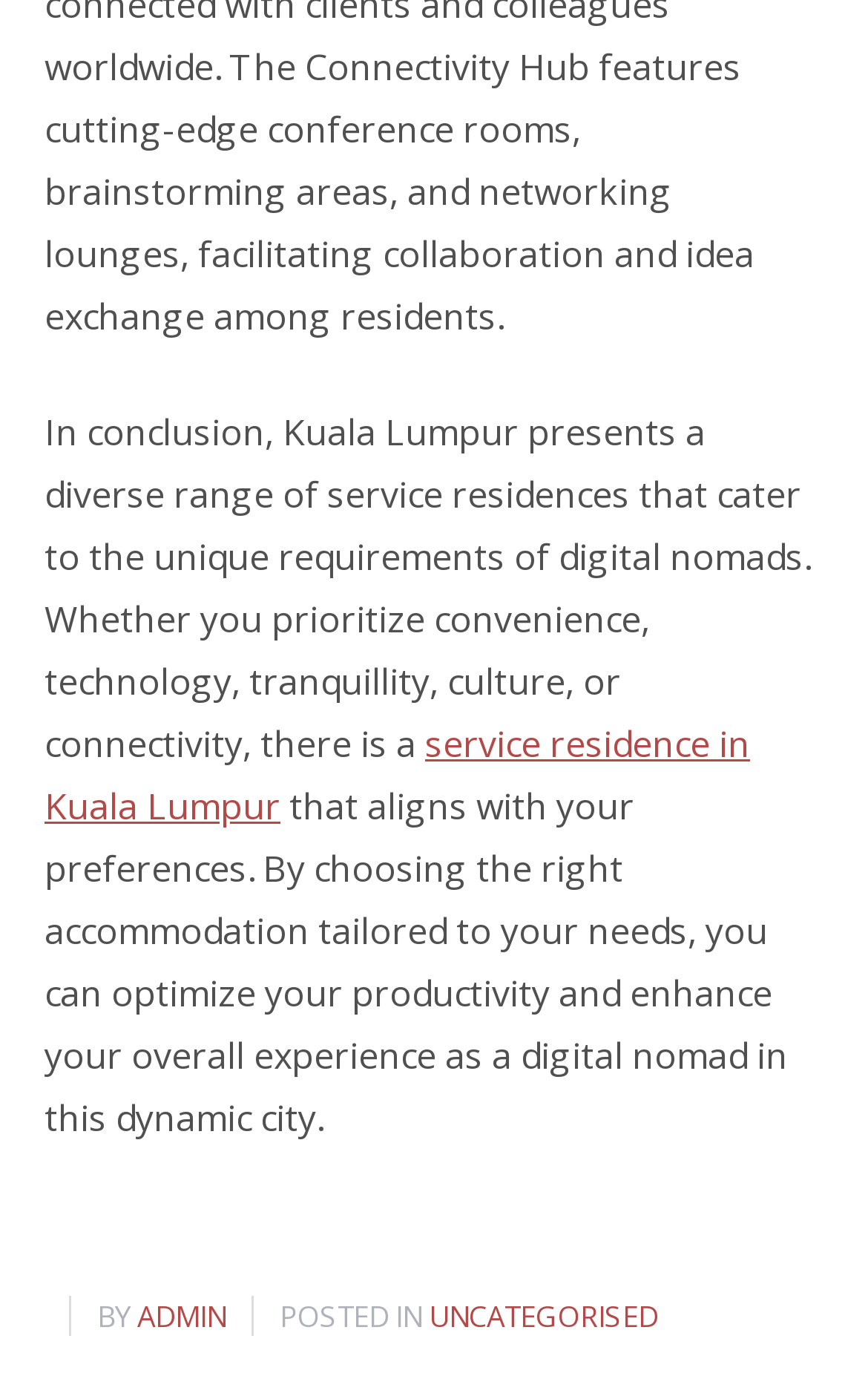What category is the article posted in?
Could you give a comprehensive explanation in response to this question?

The article is posted in the category 'UNCATEGORISED', as indicated by the link 'UNCATEGORISED' at the bottom of the page.